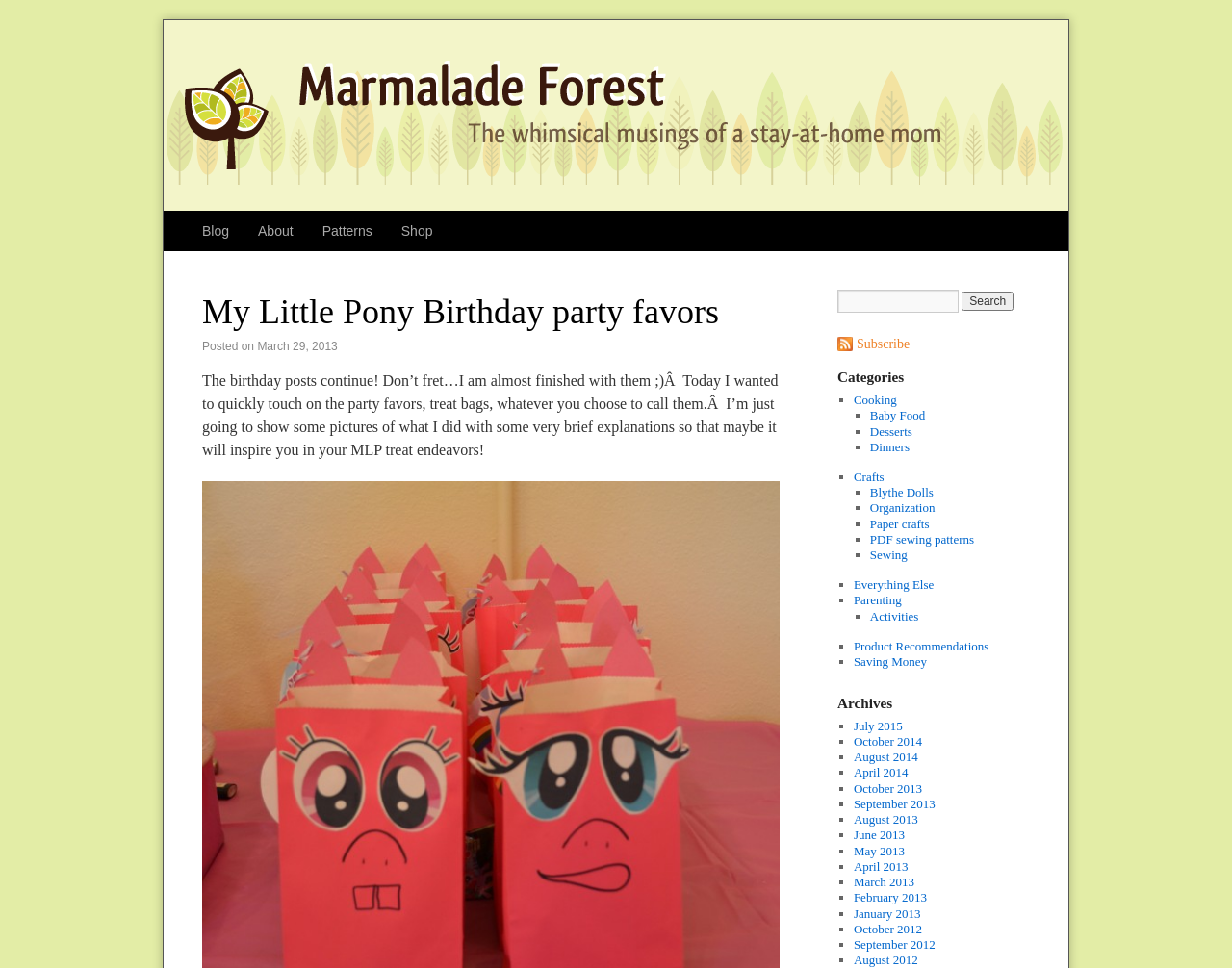What is the date of the blog post?
Refer to the image and give a detailed answer to the query.

The date of the blog post is indicated by the static text 'Posted on March 29, 2013'.